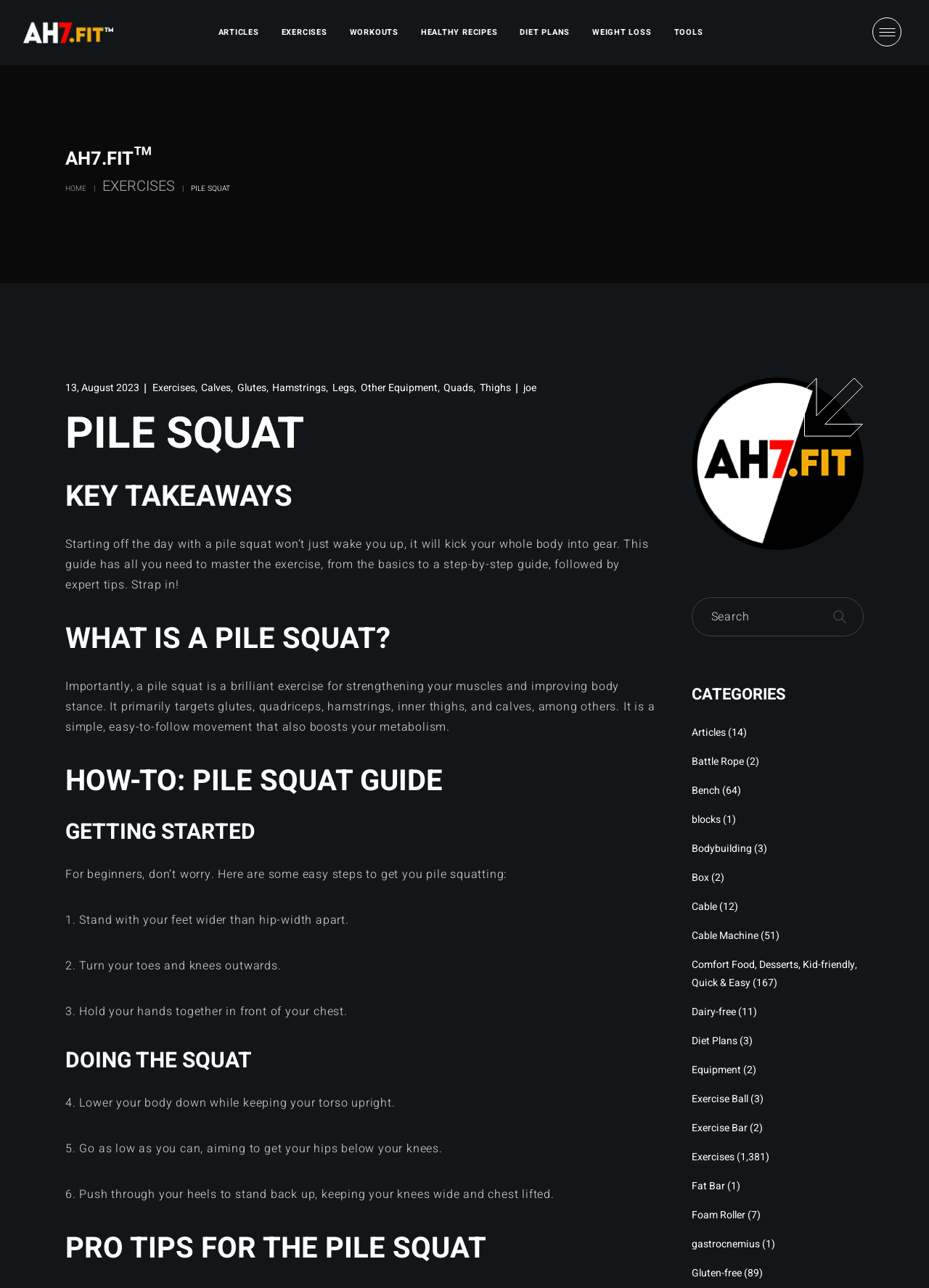Find and indicate the bounding box coordinates of the region you should select to follow the given instruction: "Click the BMI Calculator link".

[0.725, 0.068, 0.874, 0.083]